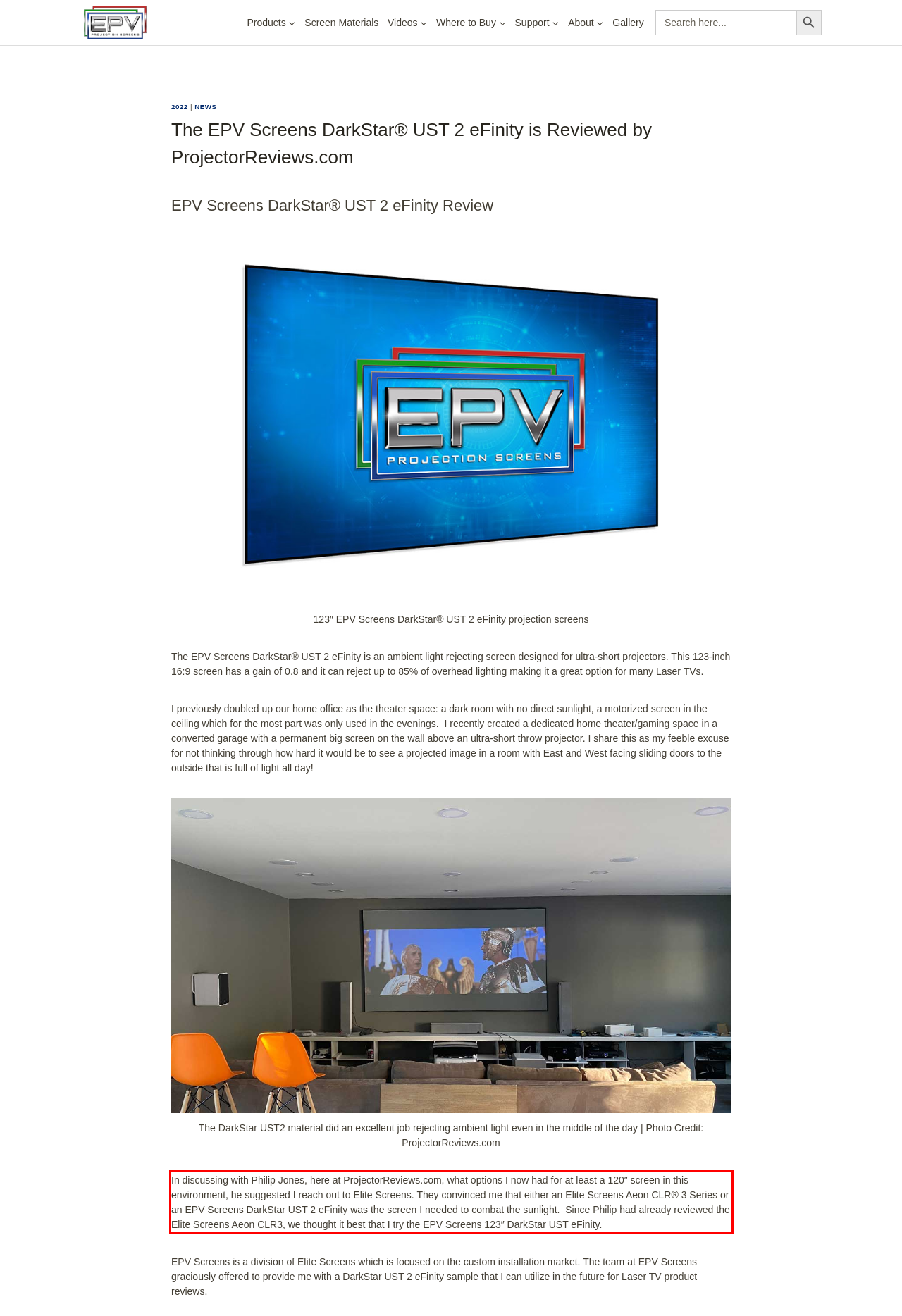Using the provided webpage screenshot, recognize the text content in the area marked by the red bounding box.

In discussing with Philip Jones, here at ProjectorReviews.com, what options I now had for at least a 120″ screen in this environment, he suggested I reach out to Elite Screens. They convinced me that either an Elite Screens Aeon CLR® 3 Series or an EPV Screens DarkStar UST 2 eFinity was the screen I needed to combat the sunlight. Since Philip had already reviewed the Elite Screens Aeon CLR3, we thought it best that I try the EPV Screens 123″ DarkStar UST eFinity.